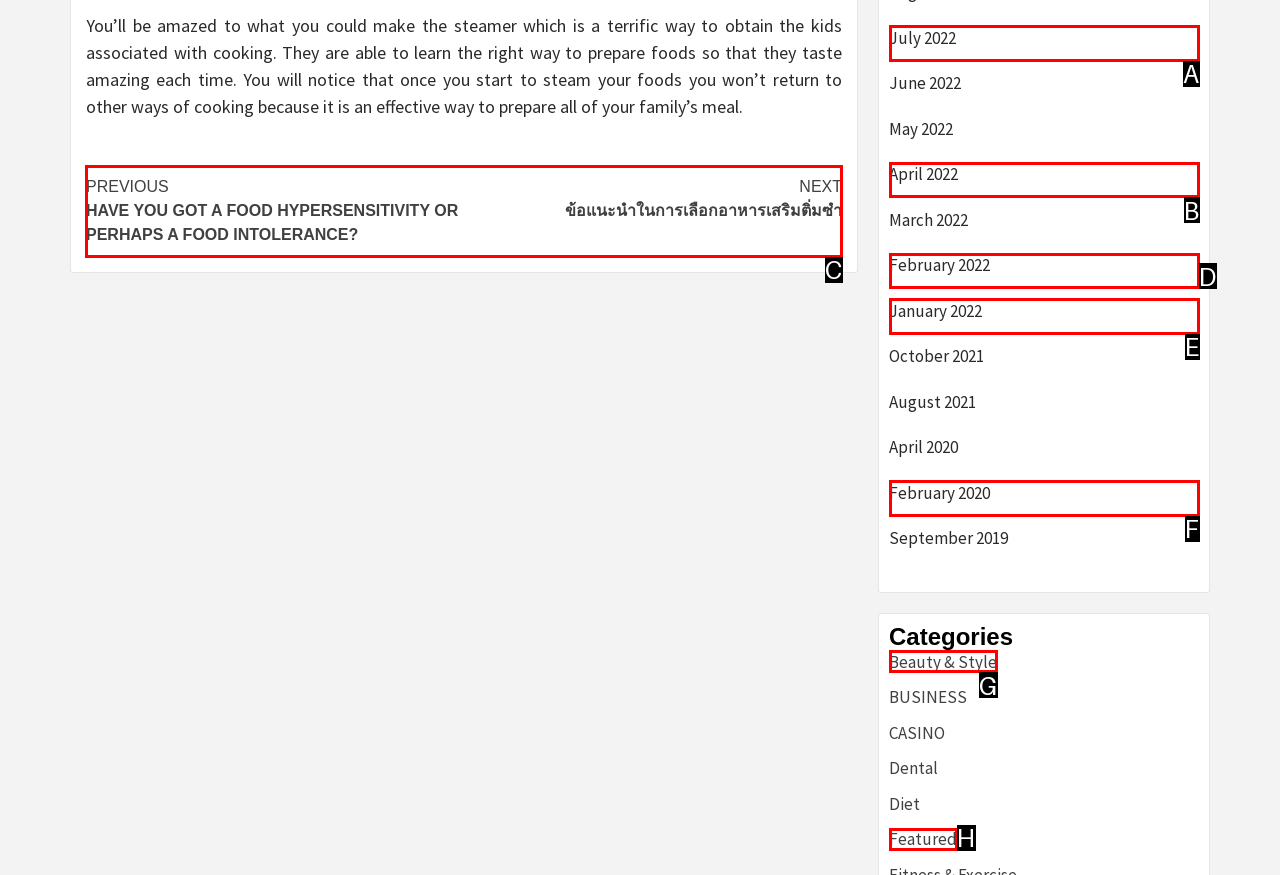Tell me which one HTML element I should click to complete the following task: Click on 'Continue Reading' Answer with the option's letter from the given choices directly.

C